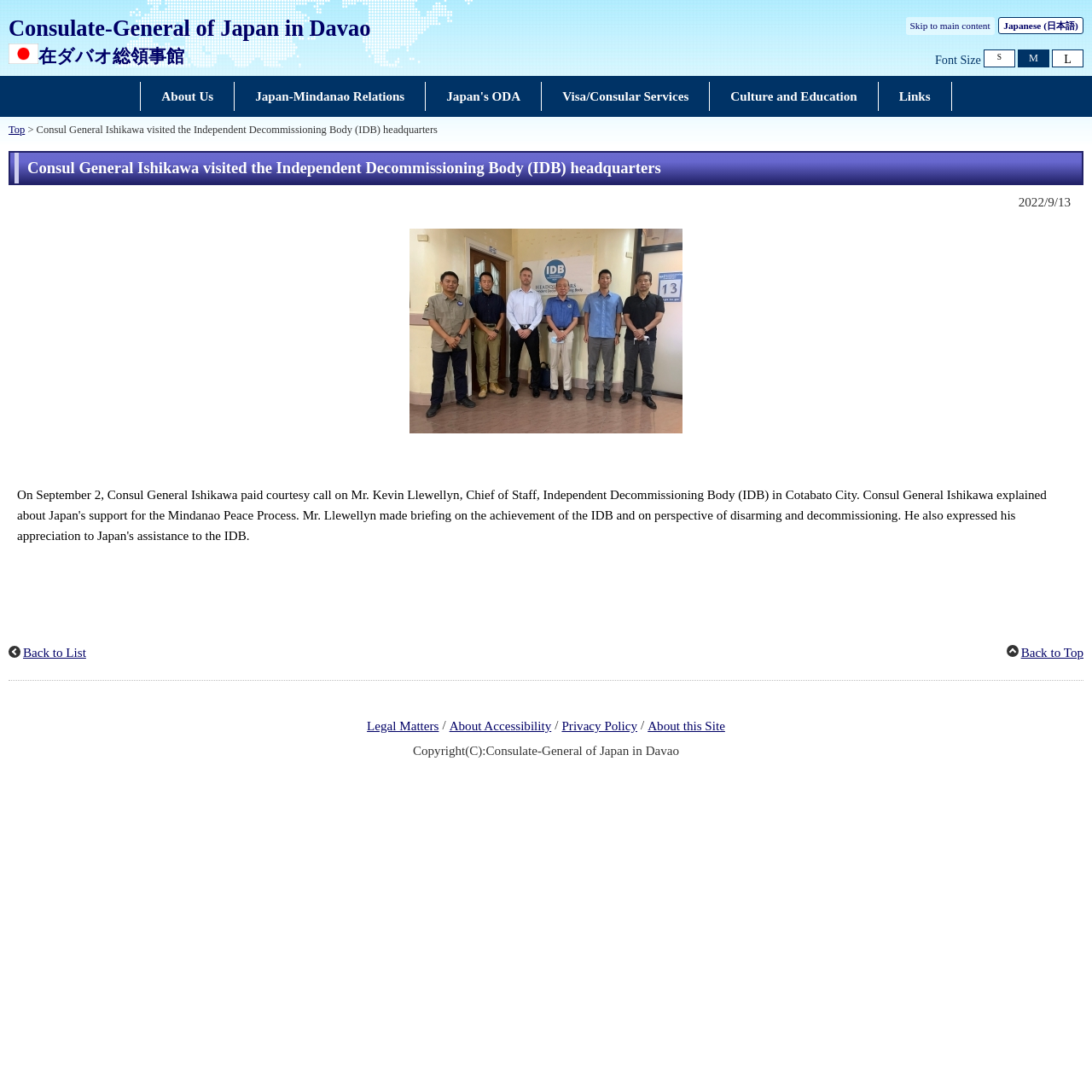Please identify and generate the text content of the webpage's main heading.

Consul General Ishikawa visited the Independent Decommissioning Body (IDB) headquarters